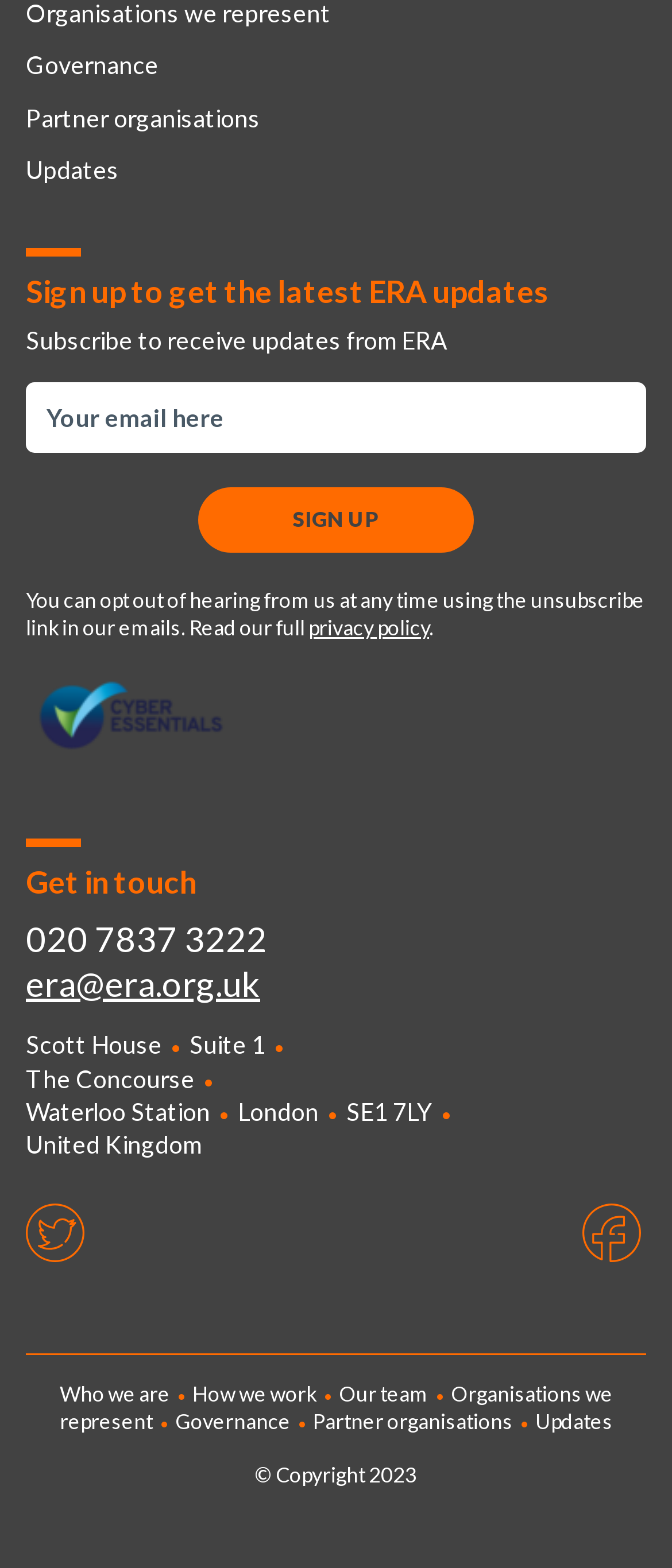What social media platforms does ERA have?
Refer to the screenshot and respond with a concise word or phrase.

Twitter and Facebook